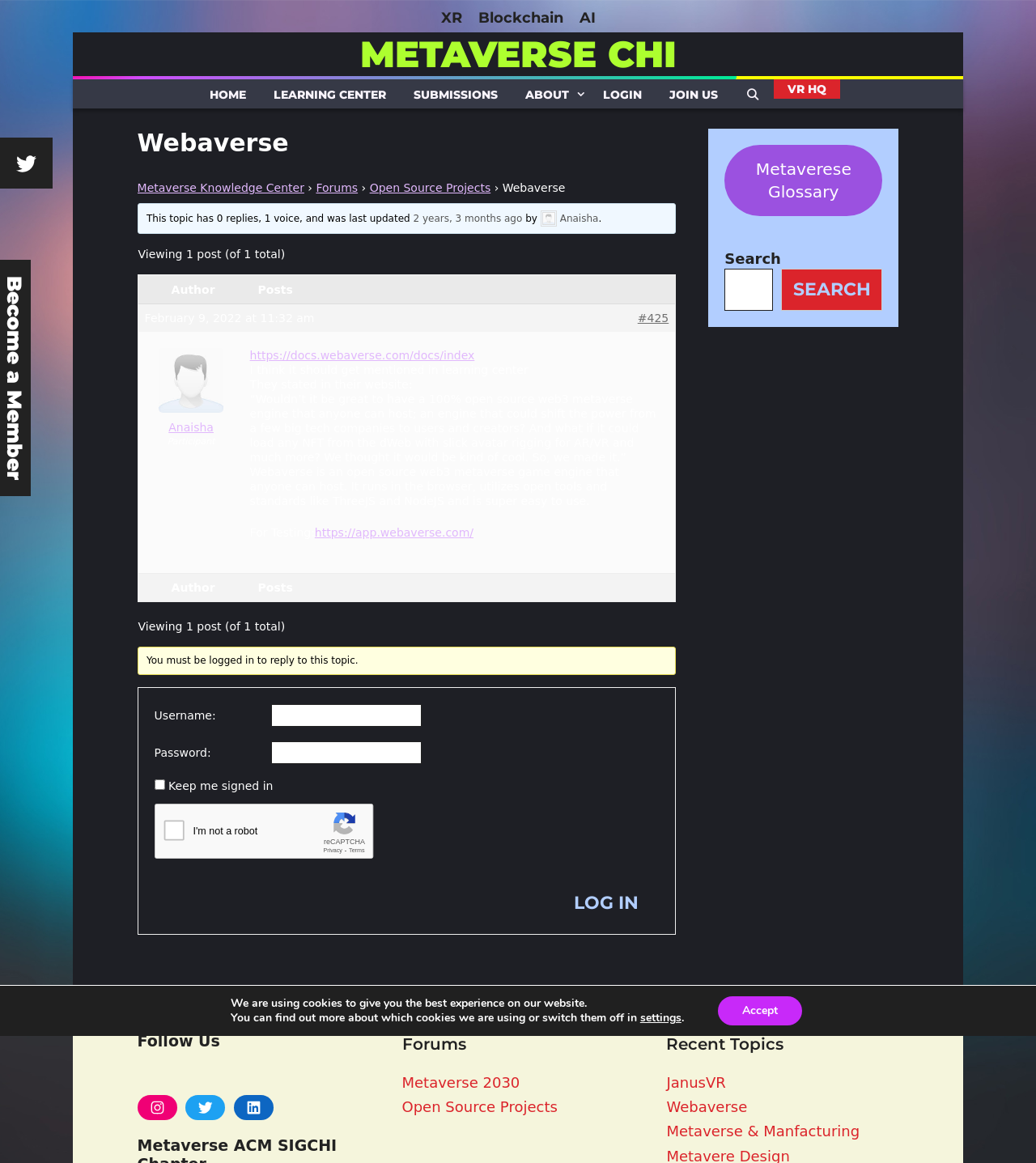What is the name of the metaverse game engine?
Refer to the image and give a detailed answer to the query.

The answer can be found in the article section of the webpage, where it is mentioned that 'Webaverse is an open source web3 metaverse game engine that anyone can host.'